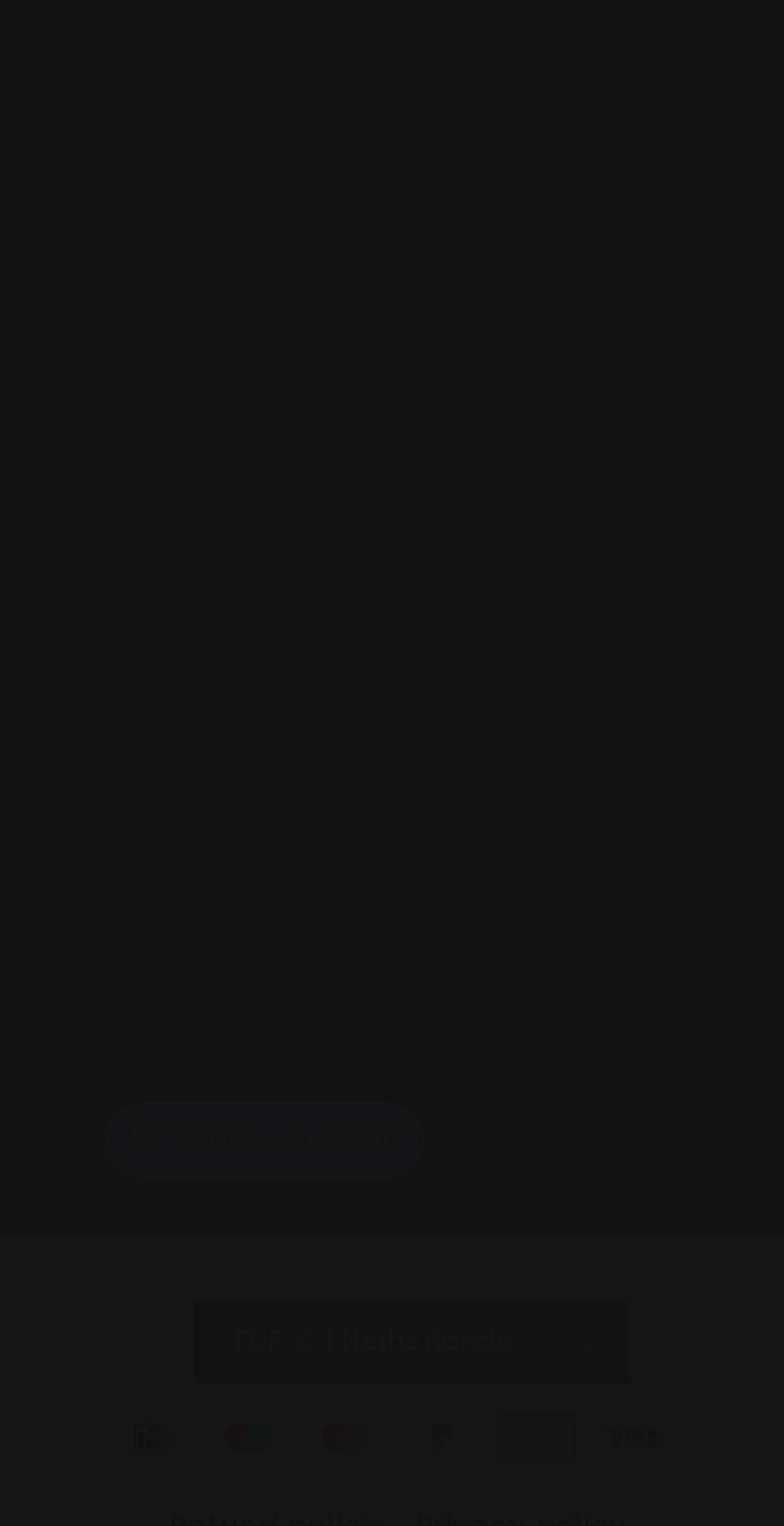Please find the bounding box coordinates of the element that you should click to achieve the following instruction: "Select a country". The coordinates should be presented as four float numbers between 0 and 1: [left, top, right, bottom].

[0.245, 0.851, 0.806, 0.906]